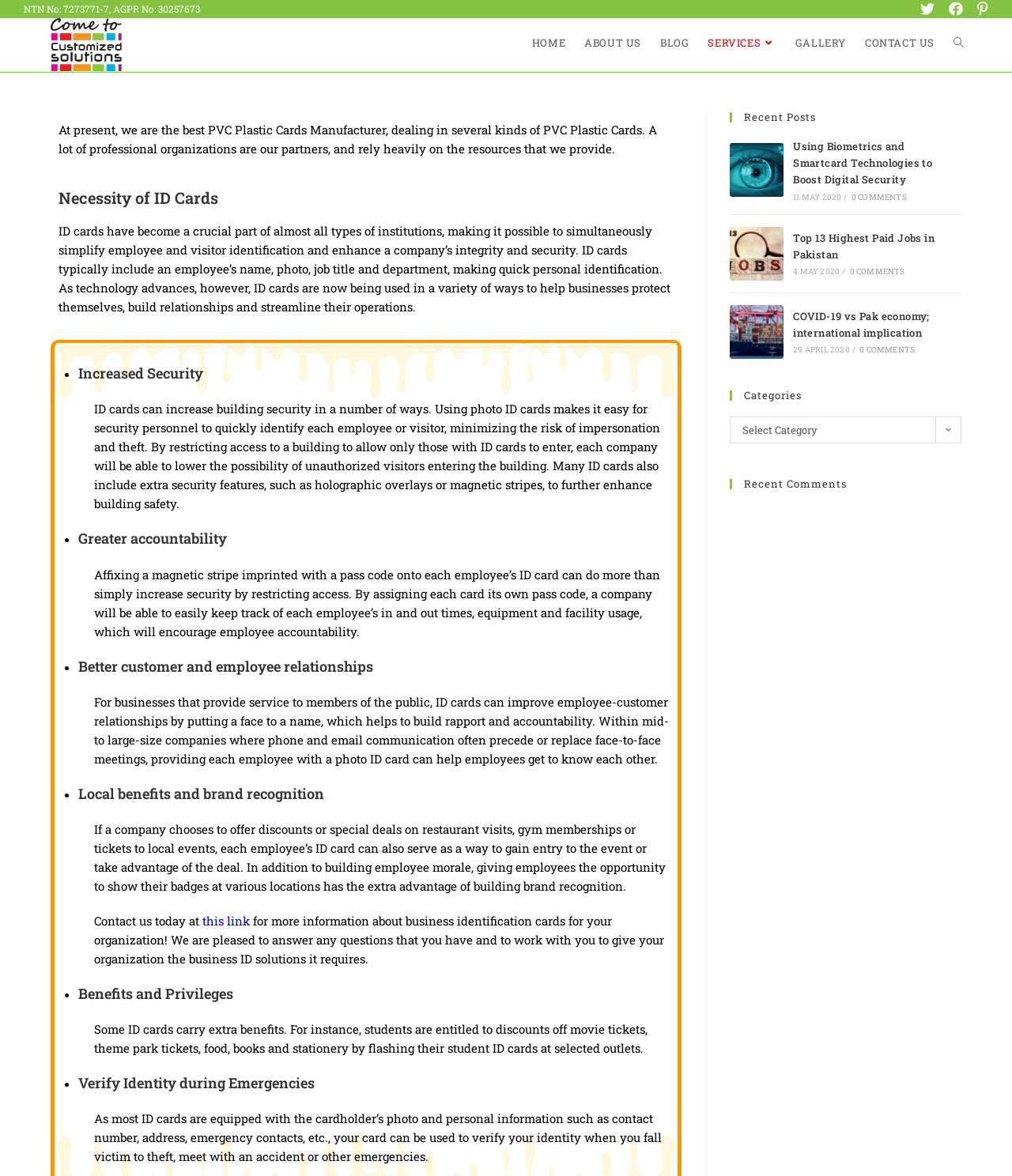Determine the bounding box for the UI element that matches this description: "Toggle website search".

[0.933, 0.015, 0.962, 0.058]